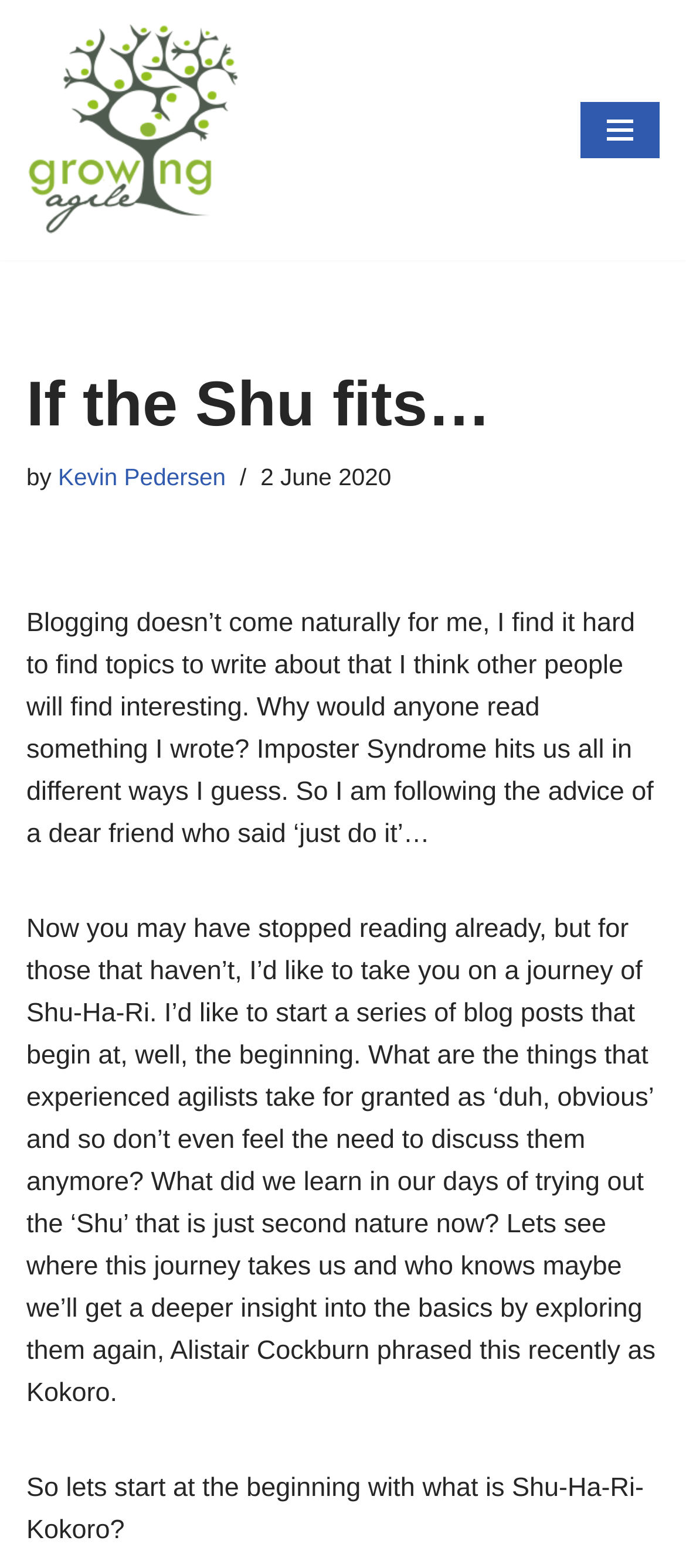What is the author's name?
Answer the question with a detailed and thorough explanation.

The author's name can be found in the section where the blog post's metadata is displayed. It is mentioned as 'by Kevin Pedersen'.